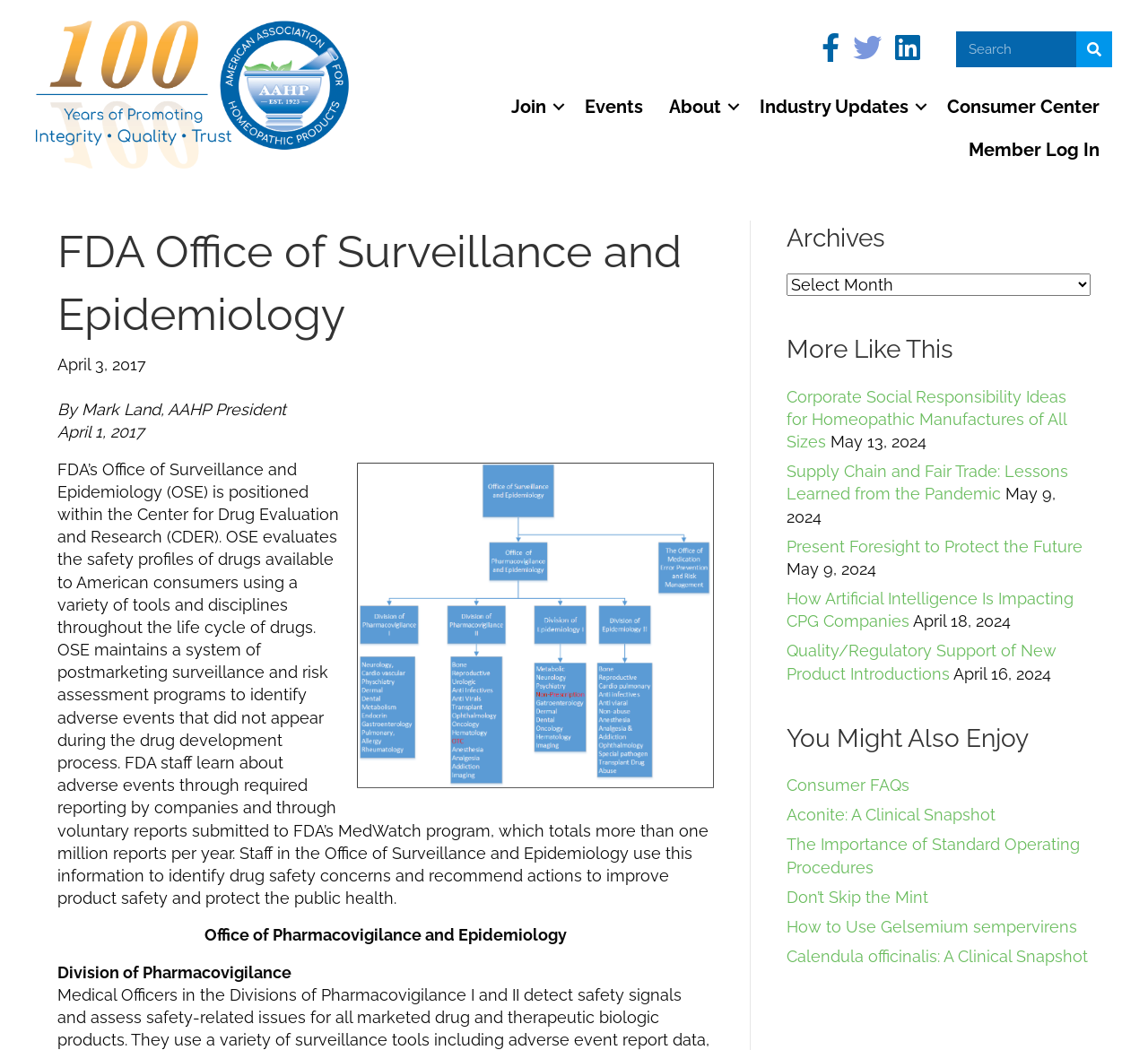What is the purpose of OSE?
Please answer the question with as much detail as possible using the screenshot.

According to the text, 'OSE evaluates the safety profiles of drugs available to American consumers using a variety of tools and disciplines throughout the life cycle of drugs.' Therefore, the purpose of OSE is to evaluate drug safety.